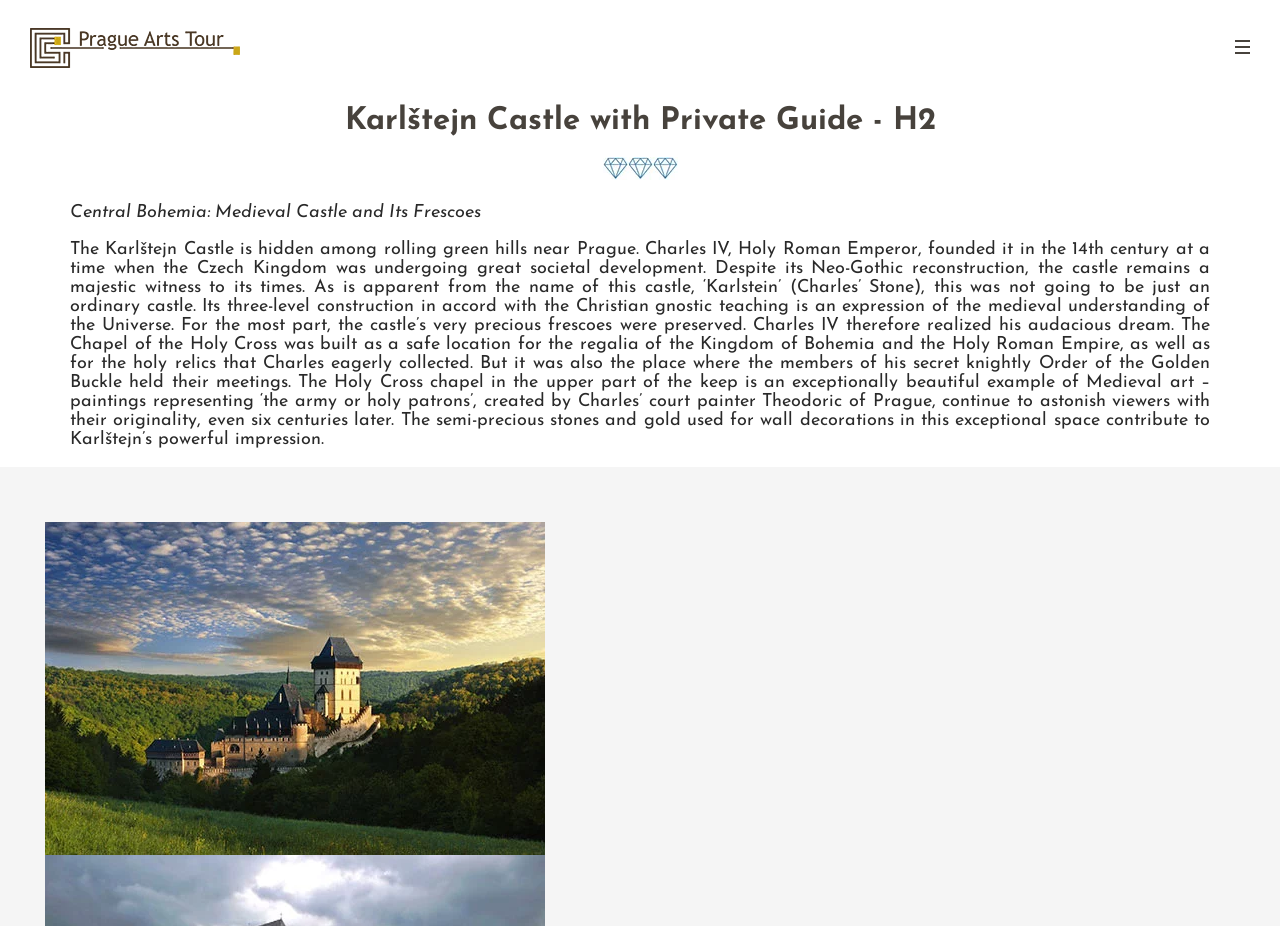Determine and generate the text content of the webpage's headline.

Karlštejn Castle with Private Guide - H2